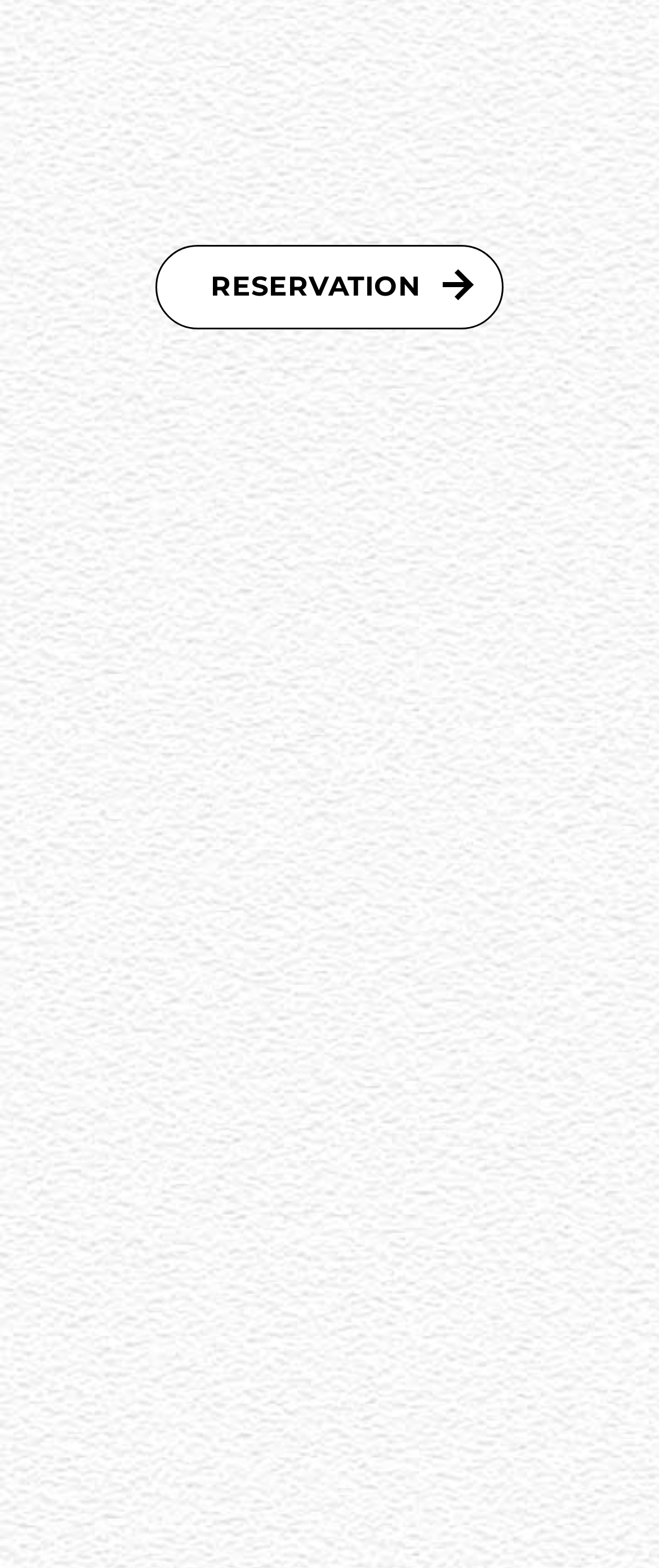Determine the bounding box for the described HTML element: "RESERVATION". Ensure the coordinates are four float numbers between 0 and 1 in the format [left, top, right, bottom].

[0.235, 0.156, 0.765, 0.21]